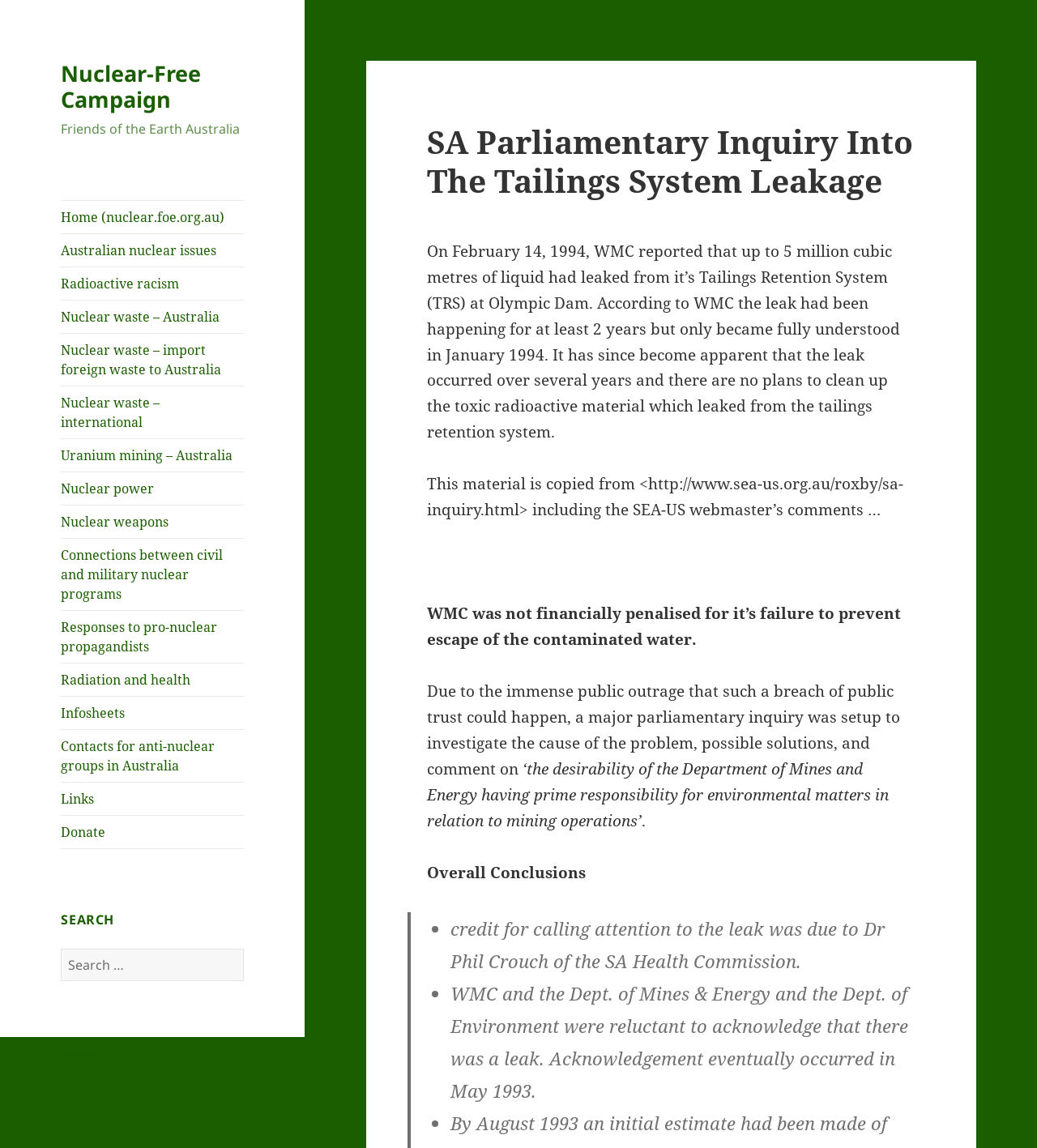Please answer the following question using a single word or phrase: 
How many conclusions are there in the overall conclusions section?

3